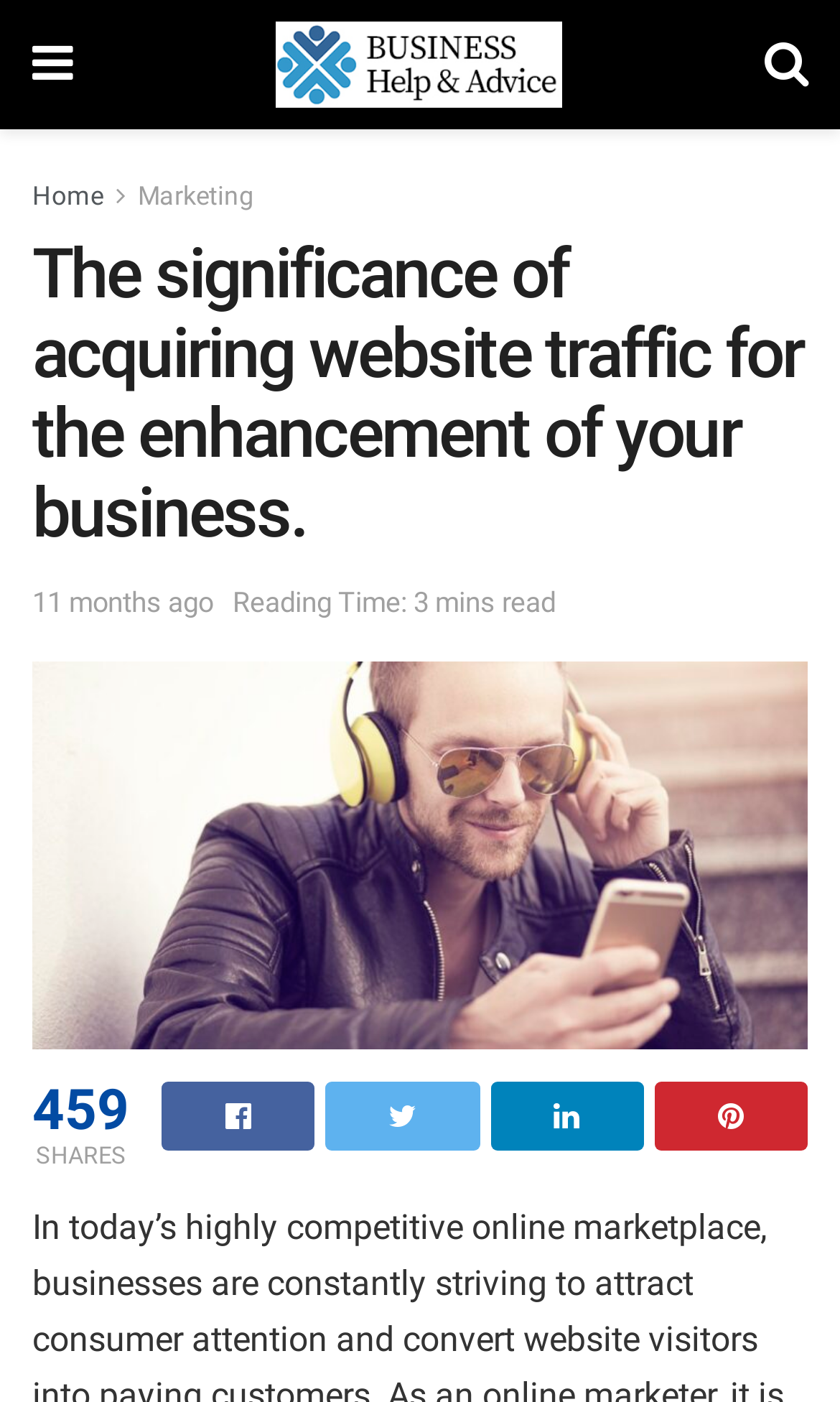Using the element description: "youtube", determine the bounding box coordinates for the specified UI element. The coordinates should be four float numbers between 0 and 1, [left, top, right, bottom].

None